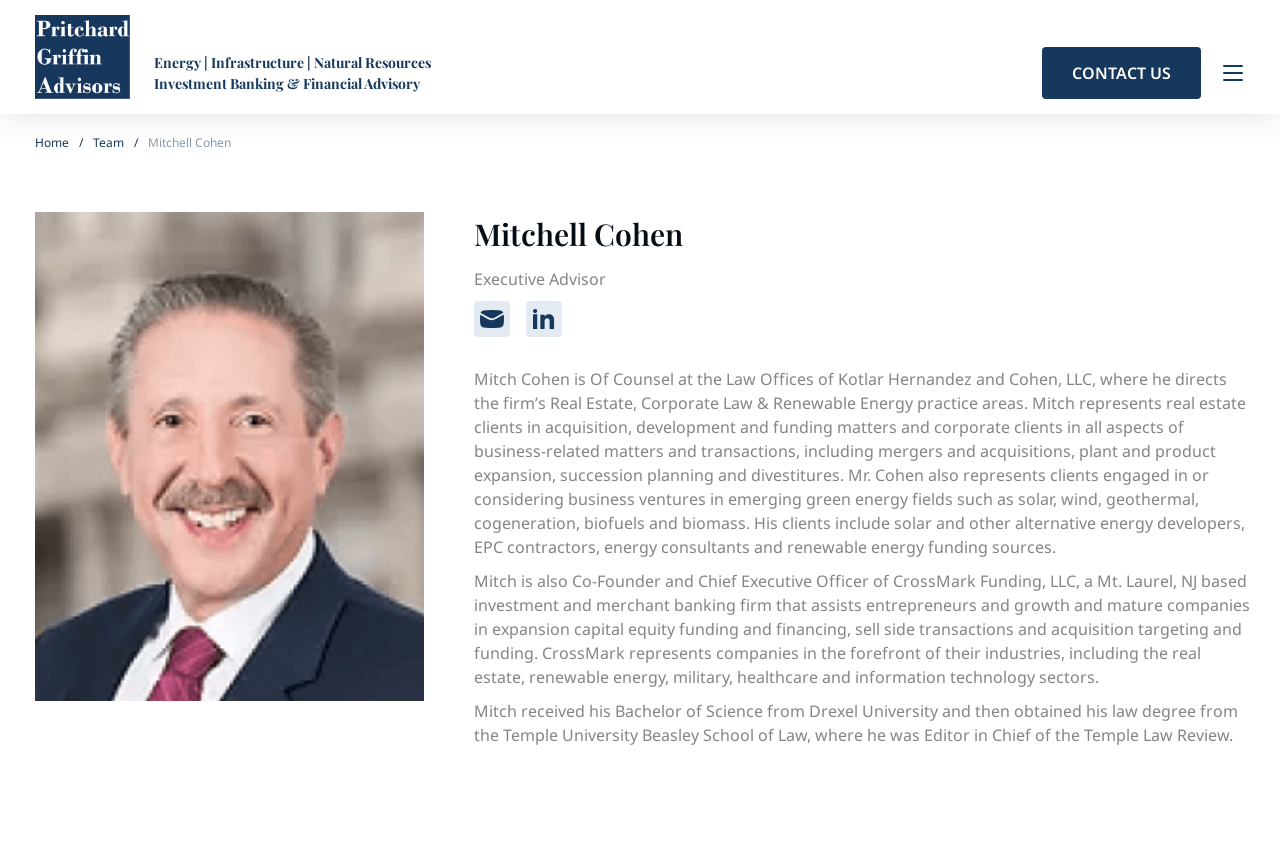For the given element description Home, determine the bounding box coordinates of the UI element. The coordinates should follow the format (top-left x, top-left y, bottom-right x, bottom-right y) and be within the range of 0 to 1.

[0.027, 0.157, 0.054, 0.178]